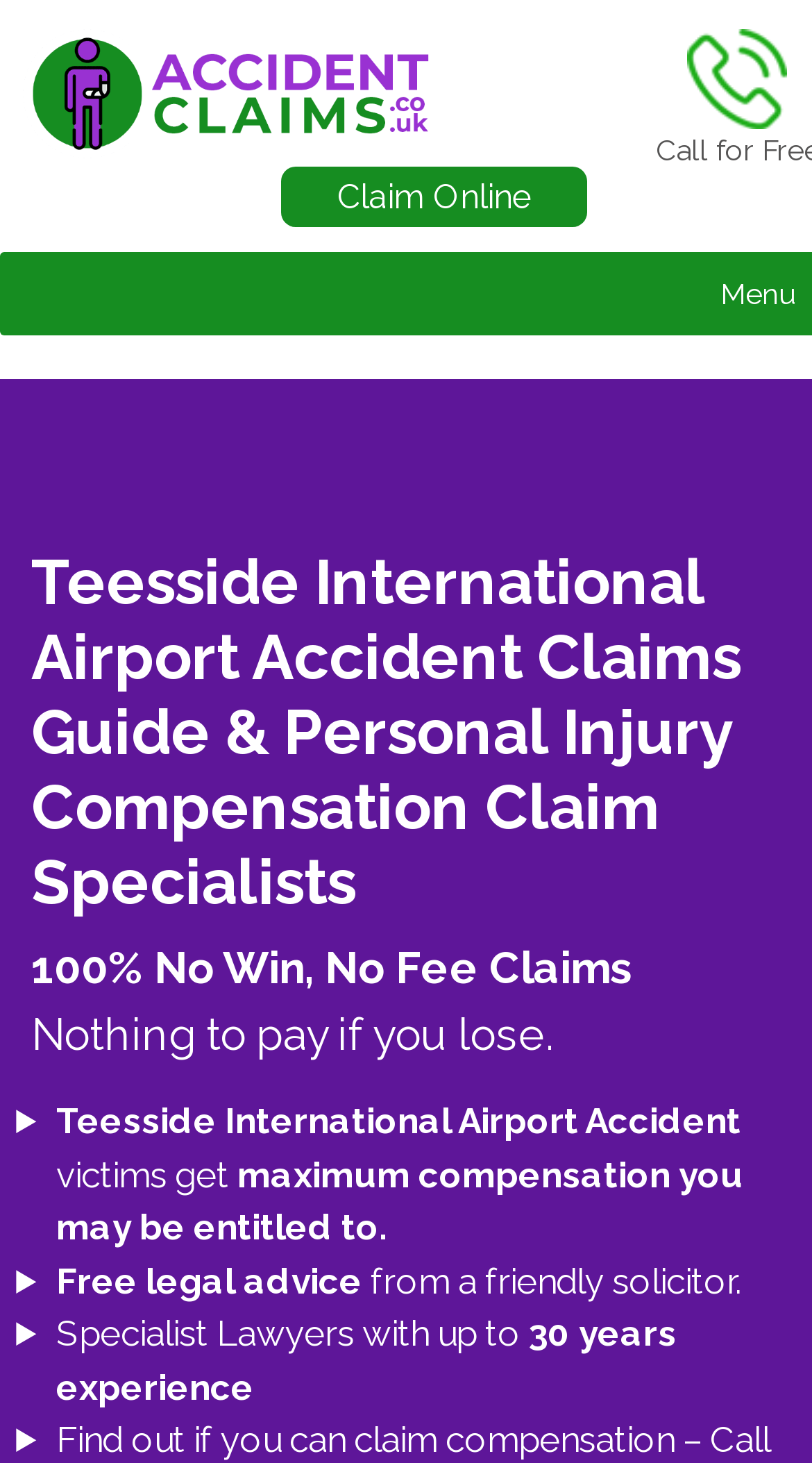Please provide a one-word or short phrase answer to the question:
What is the logo of the website?

Accident Claims Logo